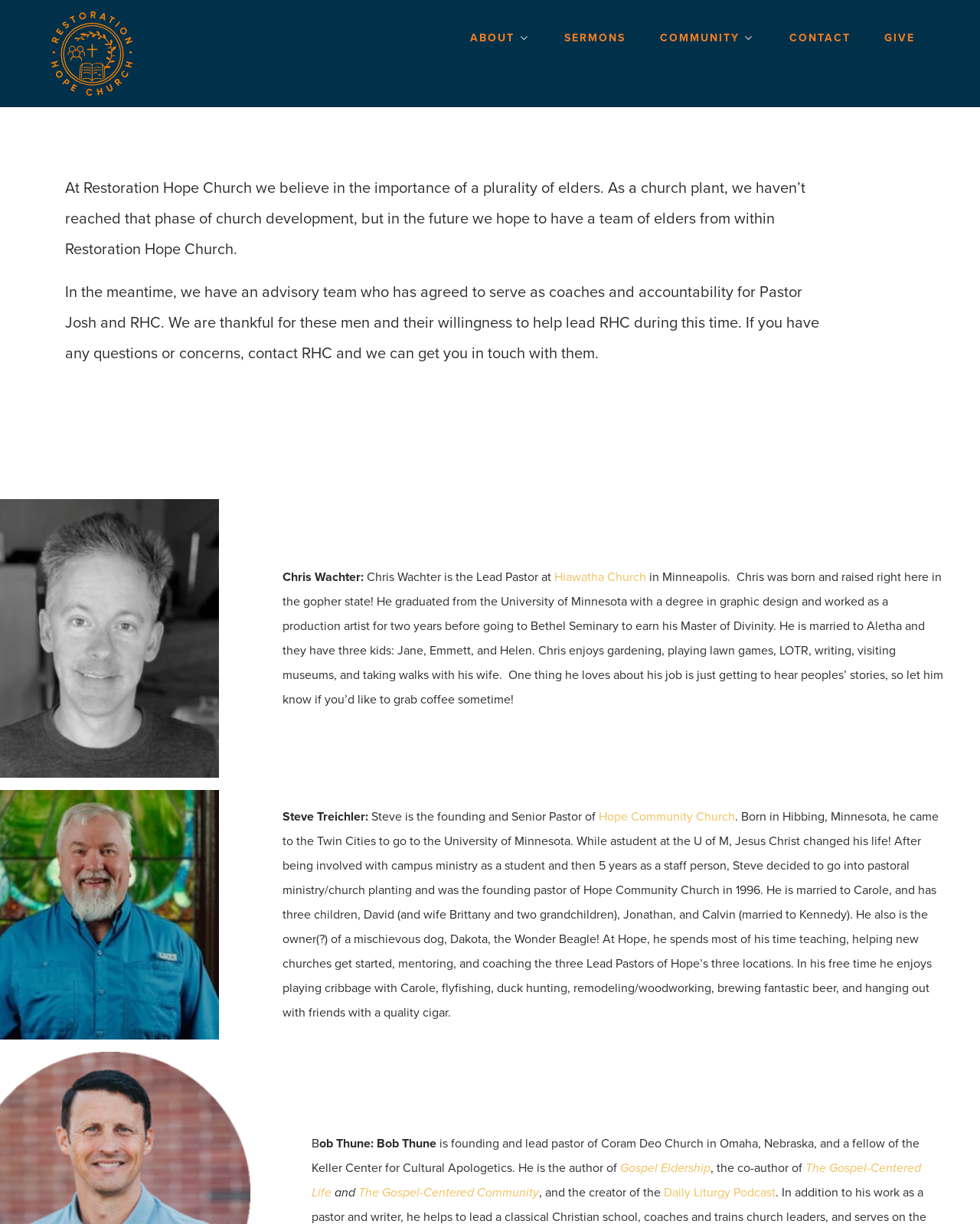Respond with a single word or phrase:
What is the name of the podcast created by Bob Thune?

Daily Liturgy Podcast